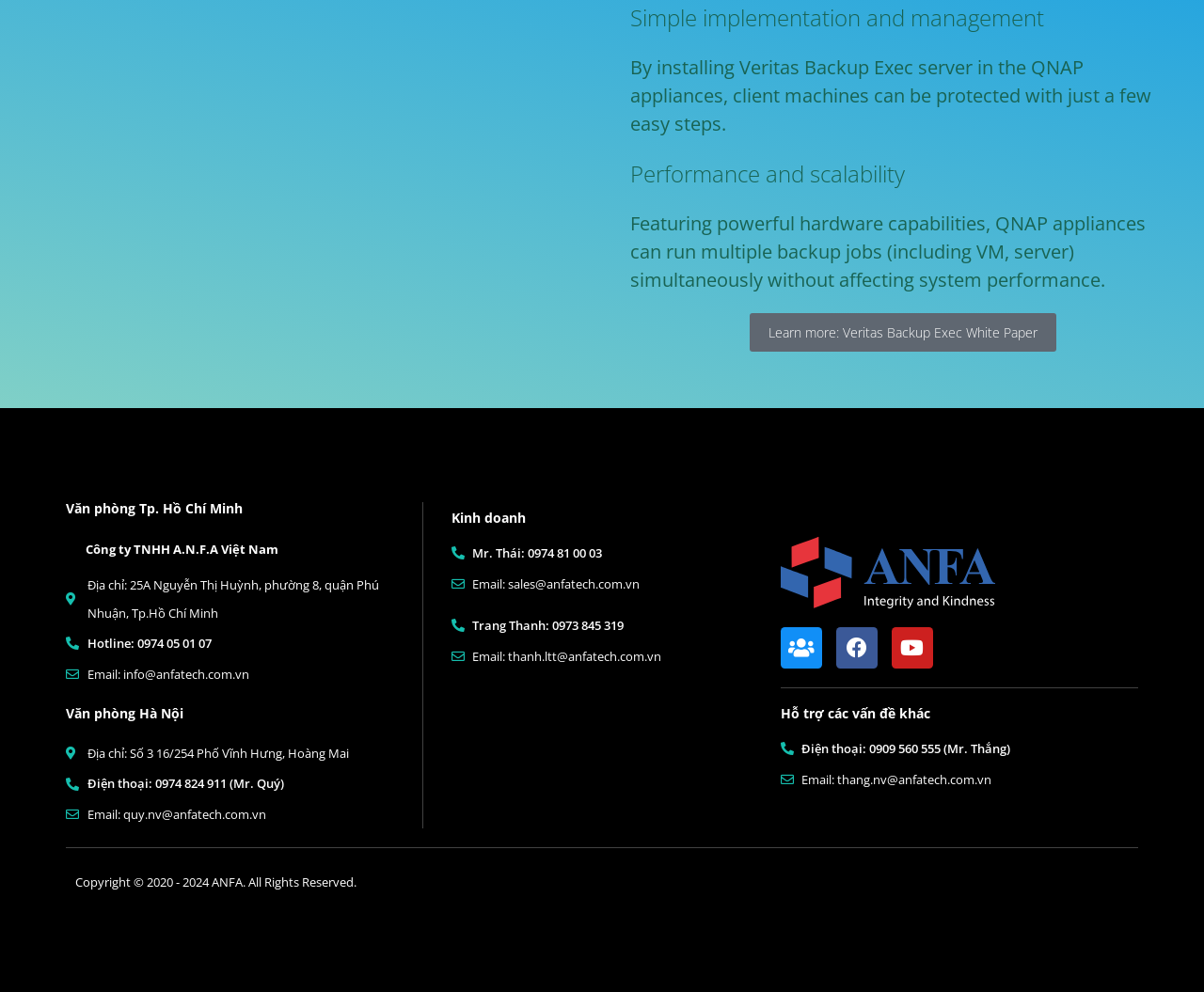Locate the bounding box coordinates of the element that needs to be clicked to carry out the instruction: "View Youtube channel". The coordinates should be given as four float numbers ranging from 0 to 1, i.e., [left, top, right, bottom].

[0.741, 0.633, 0.775, 0.674]